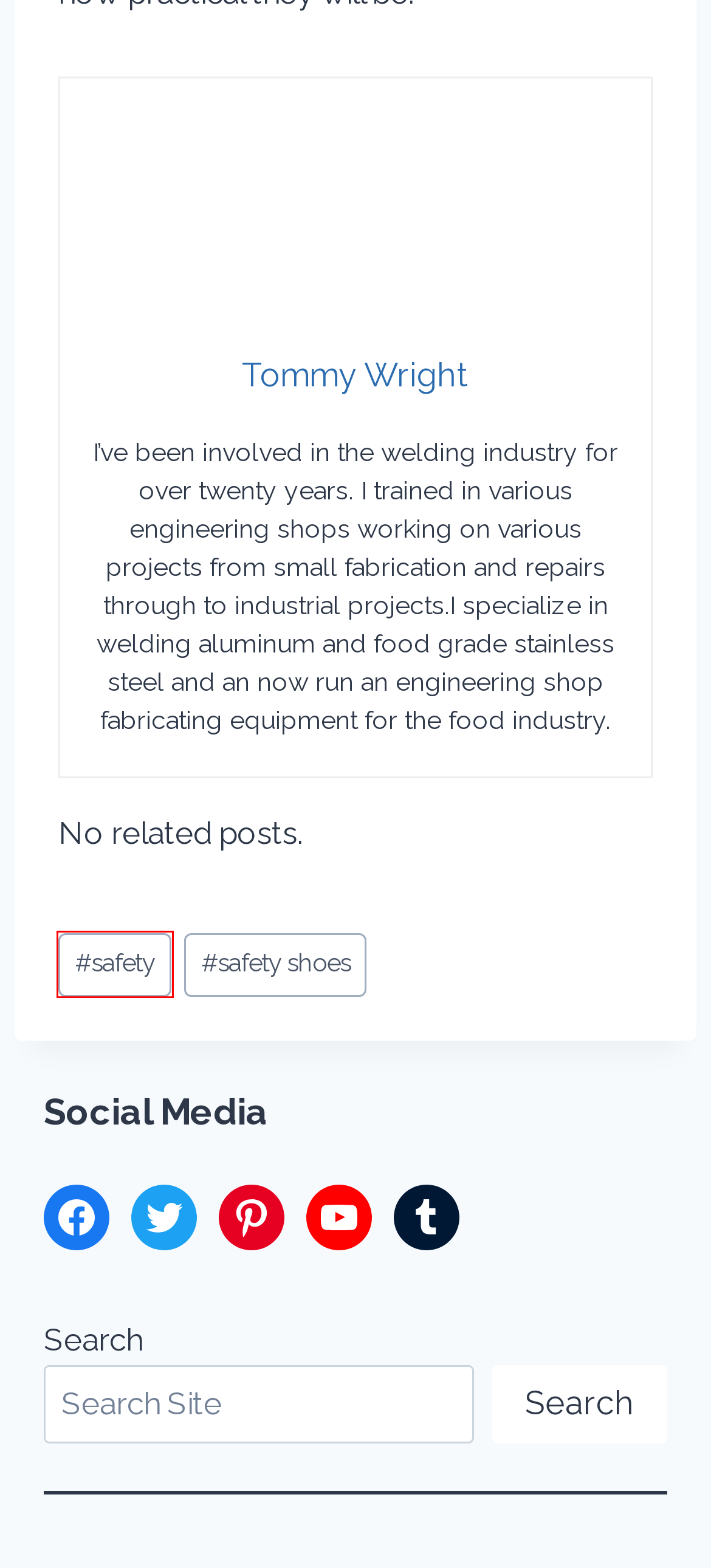You are given a screenshot depicting a webpage with a red bounding box around a UI element. Select the description that best corresponds to the new webpage after clicking the selected element. Here are the choices:
A. safety | American Industrial Supplies
B. Safety Equipment | American Industrial Supplies
C. Contact | American Industrial Supplies
D. Tommy Wright | American Industrial Supplies
E. American Industrial Supplies | Main Page | American Industrial Supplies
F. Terms and Conditions | American Industrial Supplies
G. Privacy Policy | American Industrial Supplies
H. safety shoes | American Industrial Supplies

A